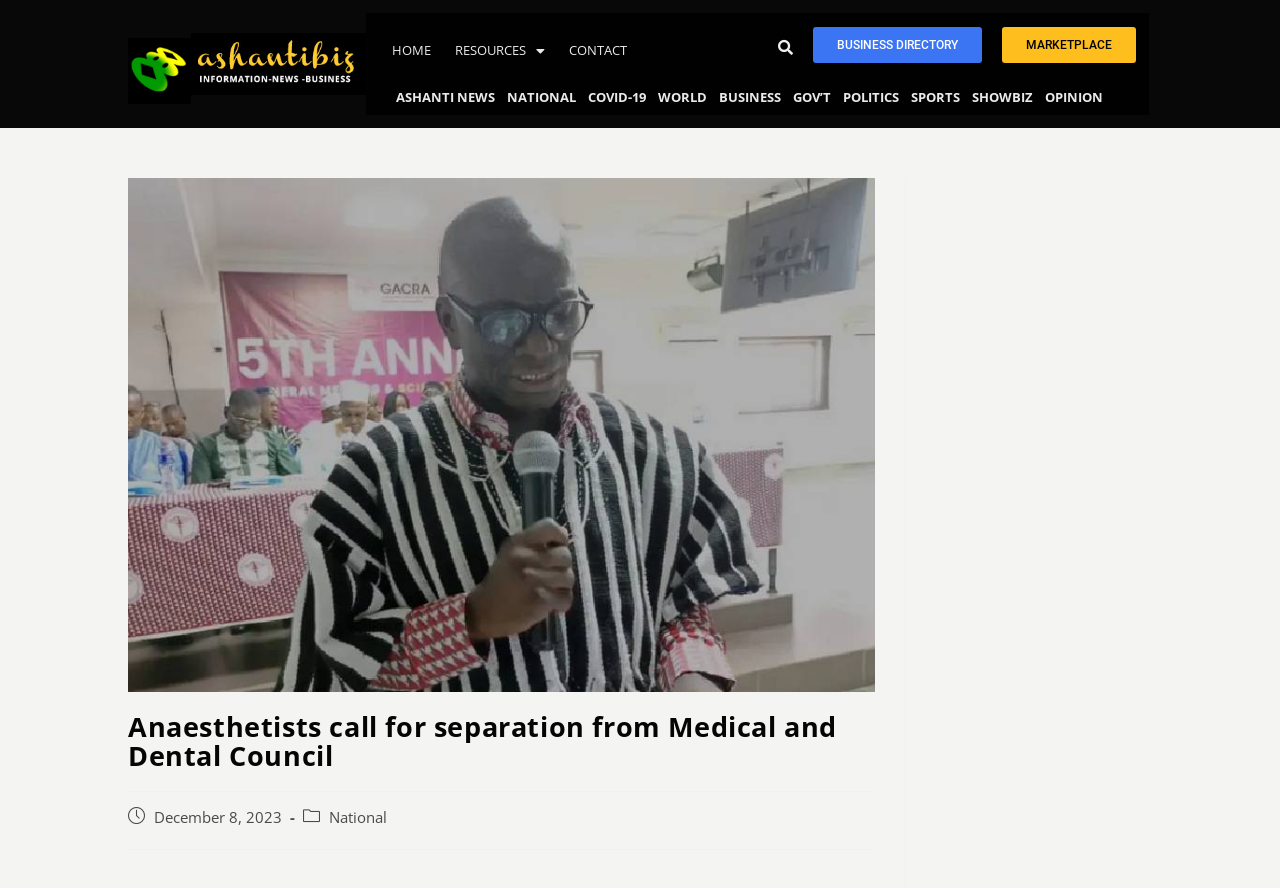Give a detailed explanation of the elements present on the webpage.

The webpage appears to be a news article page. At the top, there is a navigation menu with several links, including "HOME", "RESOURCES", "CONTACT", "BUSINESS DIRECTORY", and "MARKETPLACE". To the right of the navigation menu, there is a search box with a search icon.

Below the navigation menu, there is a secondary menu with links to various news categories, such as "ASHANTI NEWS", "NATIONAL", "COVID-19", "WORLD", "BUSINESS", "GOV'T", "POLITICS", "SPORTS", "SHOWBIZ", and "OPINION".

The main content of the page is an article with the title "Anaesthetists call for separation from Medical and Dental Council". The article has a featured image above the title, which takes up most of the width of the page. The title is a heading that spans the width of the page.

Below the title, there is a publication date "December 8, 2023" and a category link "National". The article's content is not explicitly described in the accessibility tree, but it likely follows the title and publication information.

Overall, the webpage has a simple and organized layout, with clear headings and concise text. The navigation menus and search box are easily accessible at the top of the page, and the main content is prominently displayed below.